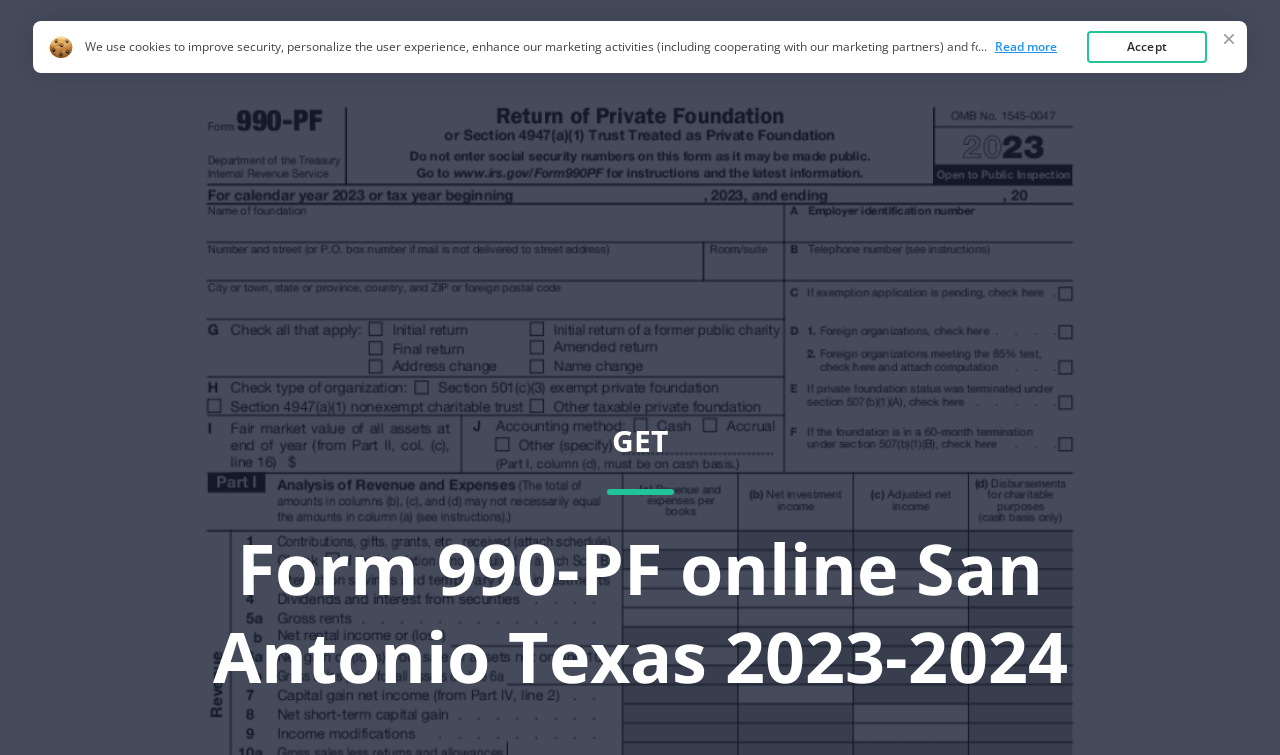Offer a meticulous caption that includes all visible features of the webpage.

The webpage is focused on providing a service related to Form 990-PF online in San Antonio, Texas. At the top left, there is a link to "Form 990 Pf" and a heading that reads "Form 990-PF online San Antonio Texas 2023-2024". This heading is positioned below the top navigation links, which include "Home" and "Top Forms" on the top right.

Below the heading, there is a paragraph of text that explains the use of cookies on the website. This text is positioned near the top of the page and spans across most of the width. Within this paragraph, there is a link to "here" that allows users to read the Cookie Policy.

To the right of the cookie policy text, there is a button labeled "Accept" that users can click to agree to the use of cookies. Above this button, there are two short lines of text, with the second line being a "Read more" link.

Overall, the webpage appears to be a landing page for a service related to Form 990-PF, with a focus on providing information and resources to users in San Antonio, Texas.